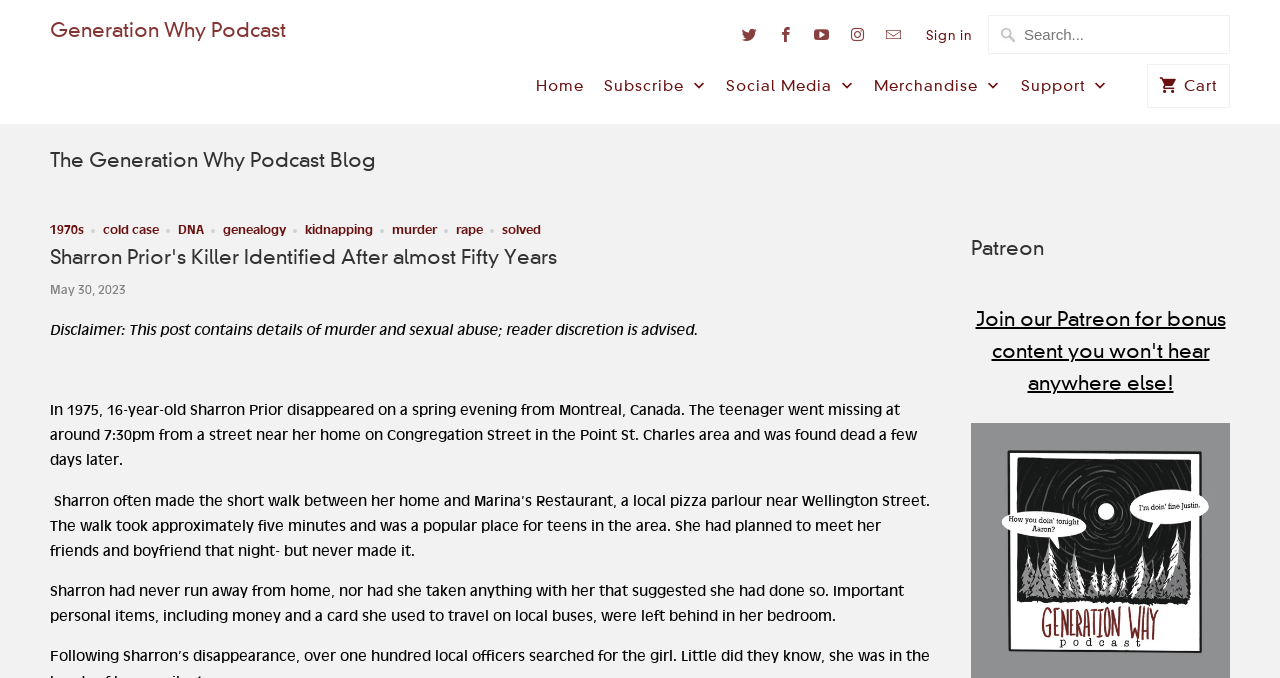Locate the bounding box coordinates of the clickable region necessary to complete the following instruction: "Click on the 'MEGICAL IMAGING' link". Provide the coordinates in the format of four float numbers between 0 and 1, i.e., [left, top, right, bottom].

None